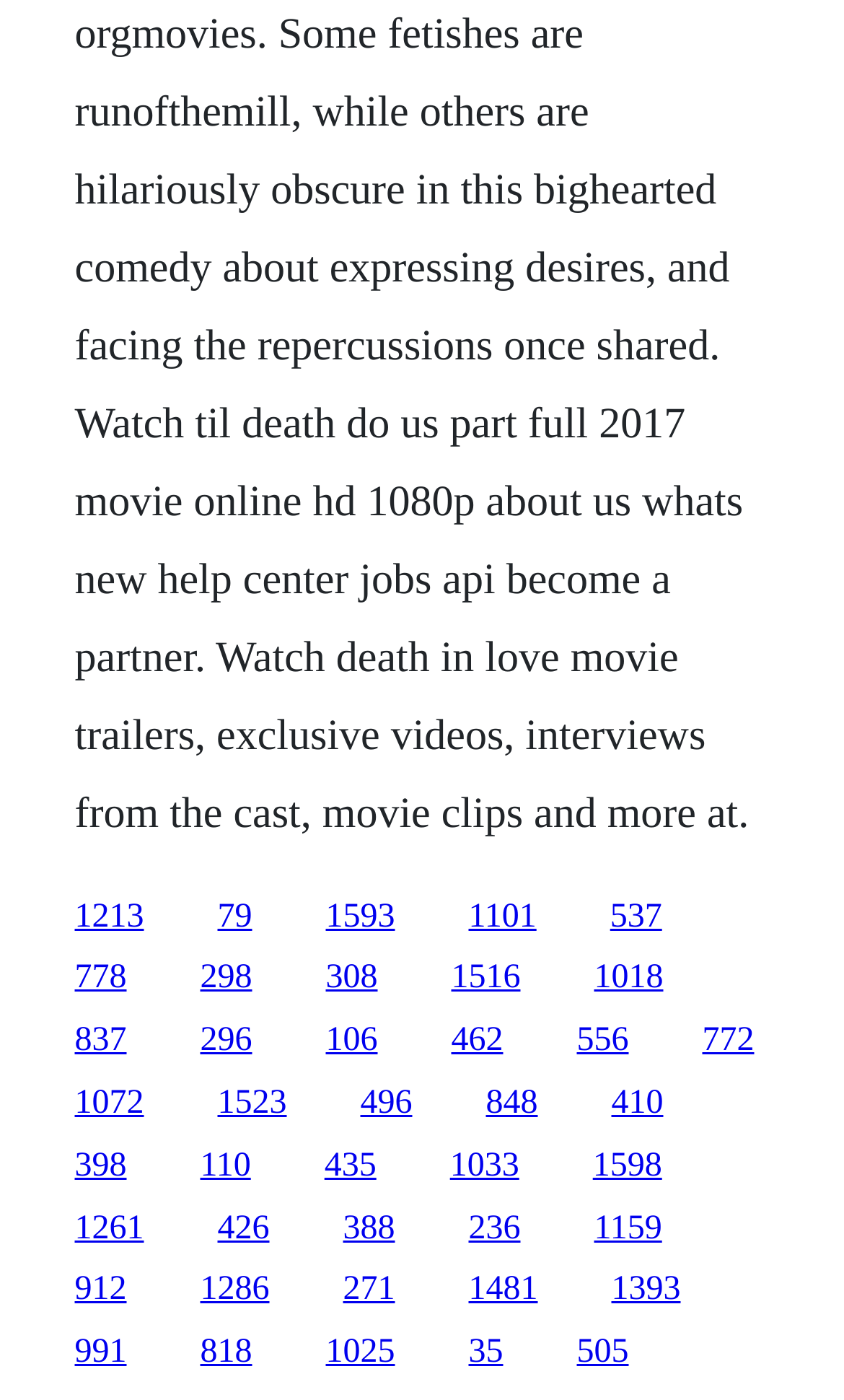Determine the bounding box coordinates for the area that should be clicked to carry out the following instruction: "access the fifteenth link".

[0.088, 0.73, 0.15, 0.756]